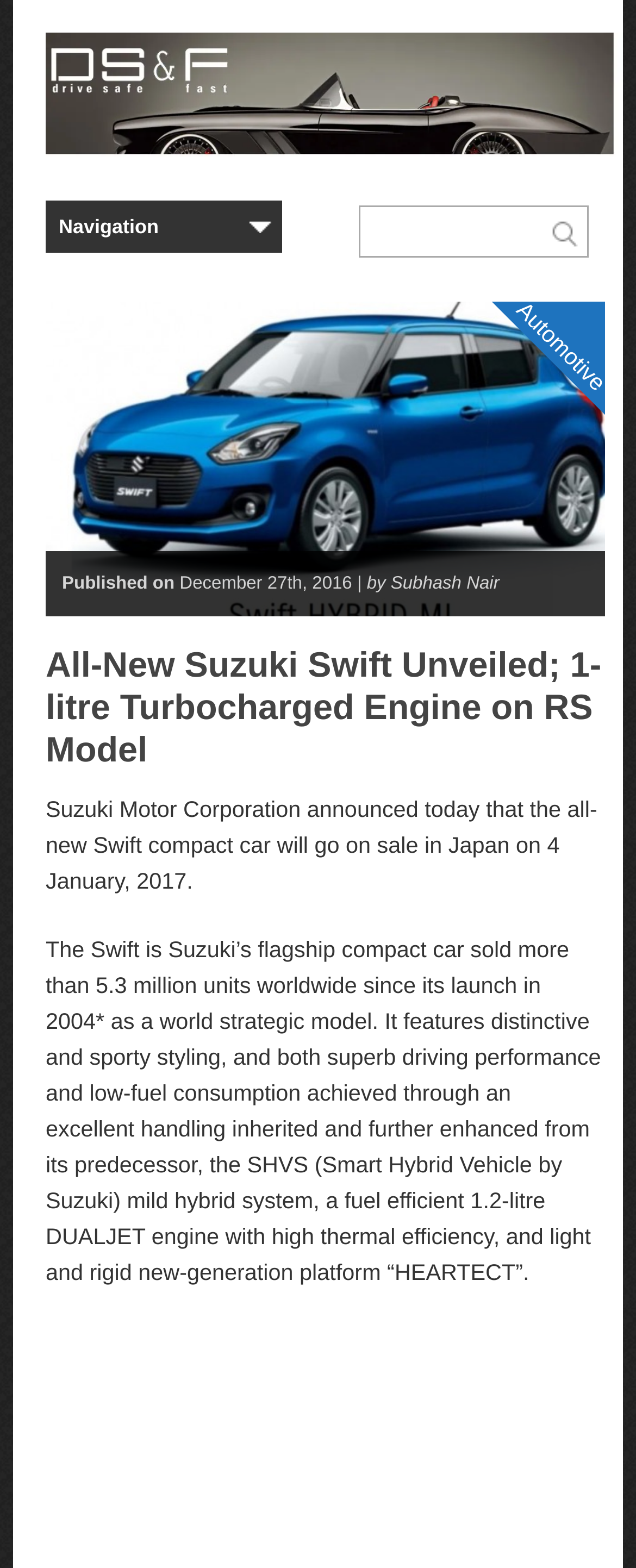Give a one-word or short-phrase answer to the following question: 
What is the name of the car model mentioned in the article?

Suzuki Swift